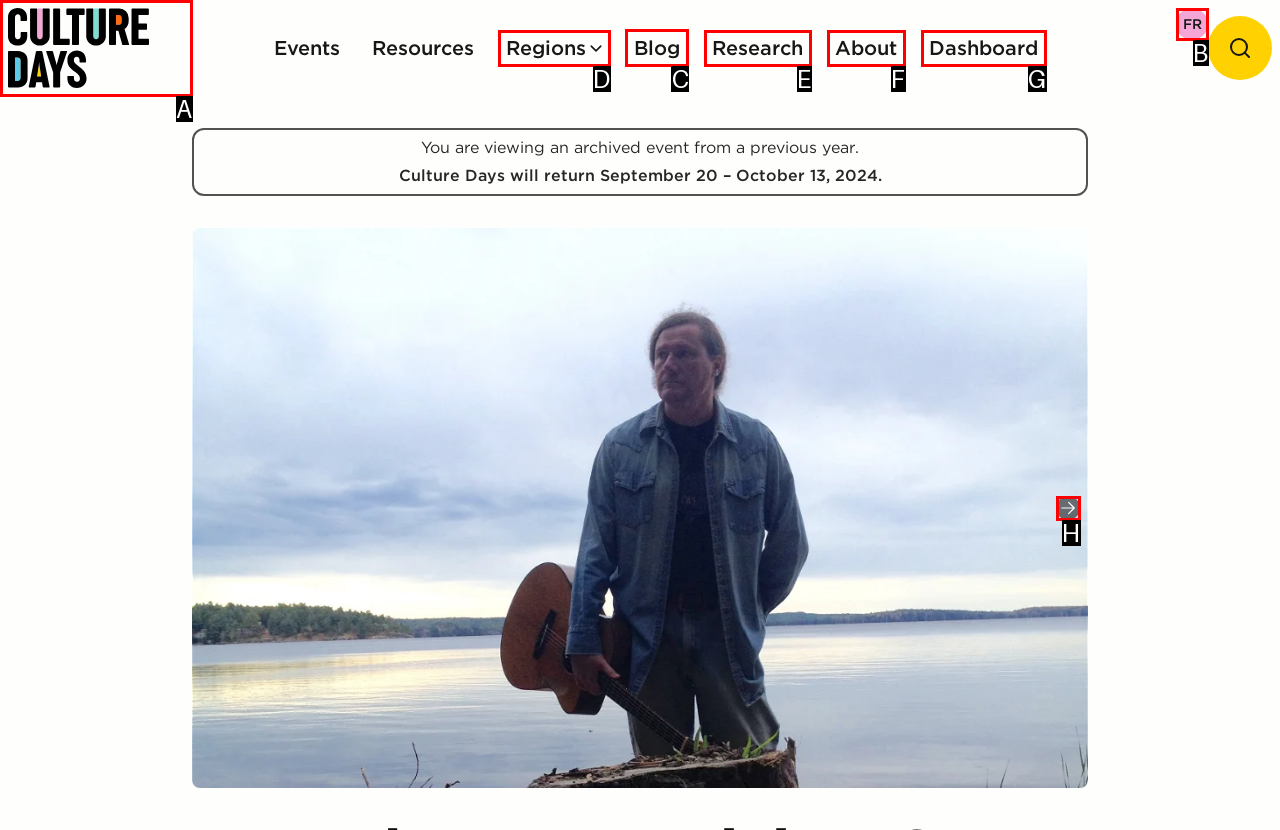Tell me which letter I should select to achieve the following goal: go to the Blog page
Answer with the corresponding letter from the provided options directly.

C